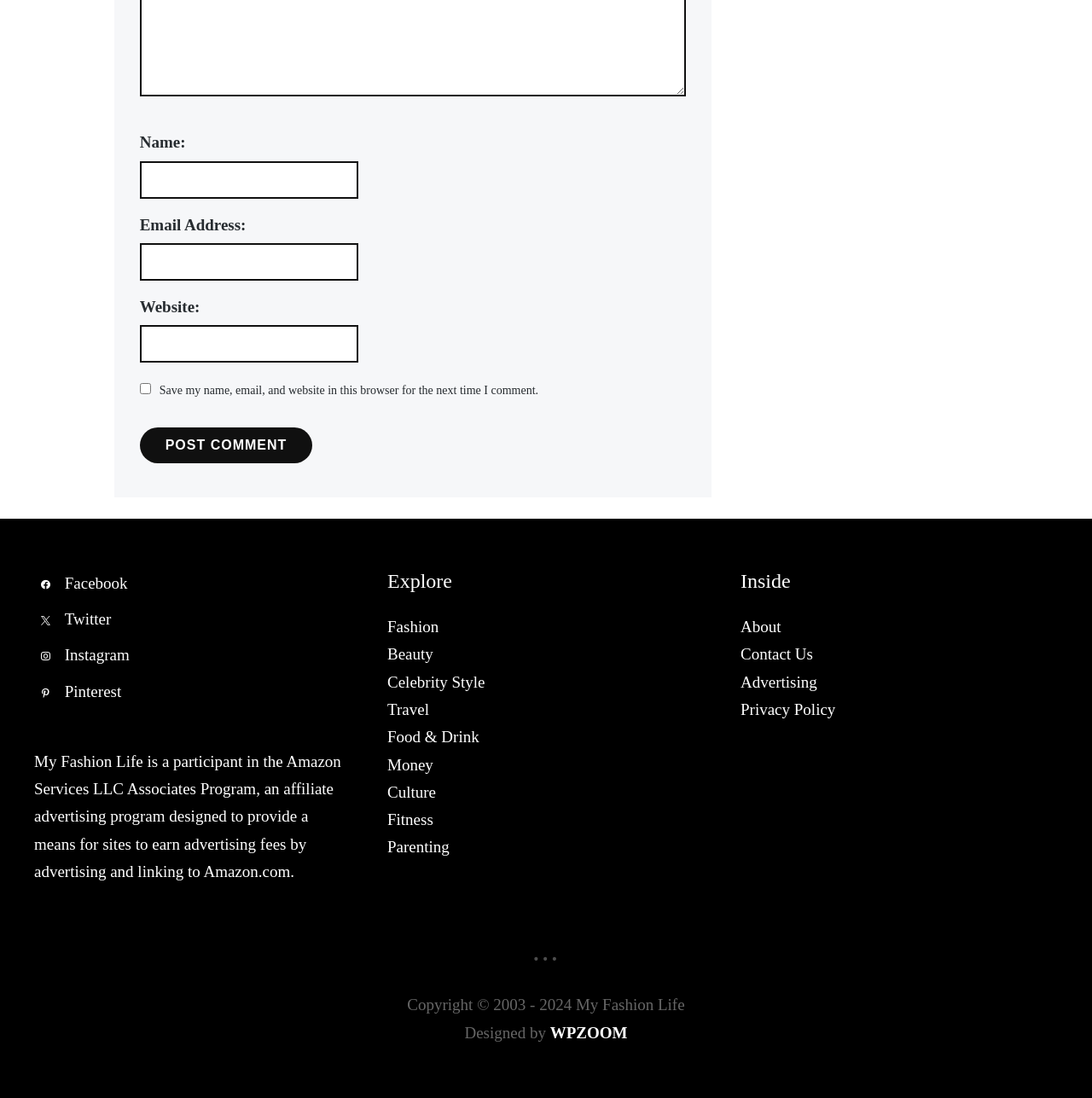Can you find the bounding box coordinates of the area I should click to execute the following instruction: "Explore the Fashion category"?

[0.355, 0.563, 0.402, 0.579]